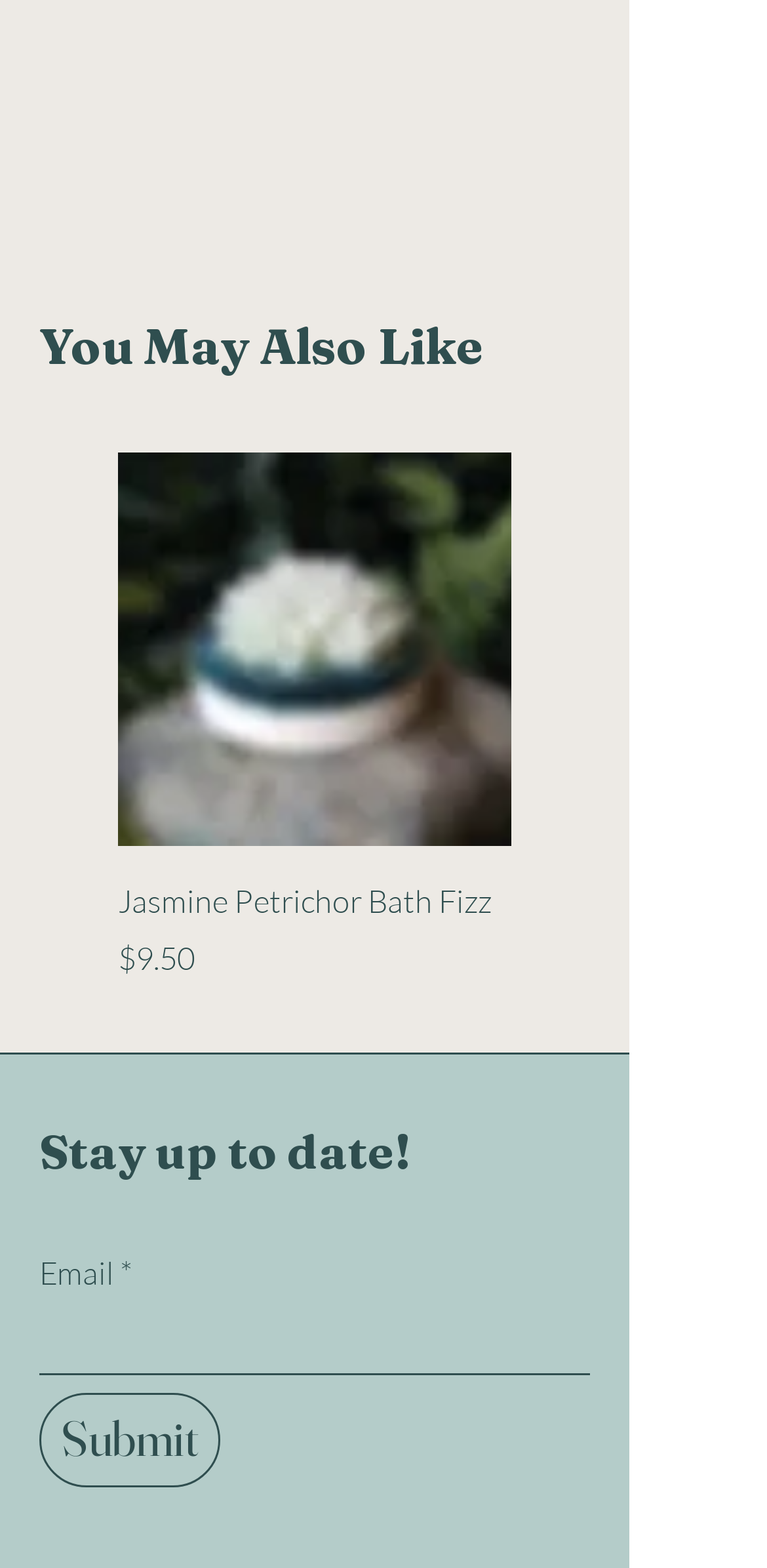What is the price of Jasmine Petrichor Bath Fizz?
Based on the visual information, provide a detailed and comprehensive answer.

The price of Jasmine Petrichor Bath Fizz can be found in the link text 'Jasmine Petrichor Bath Fizz Price $9.50' which is a child element of the group with the heading 'You May Also Like'.